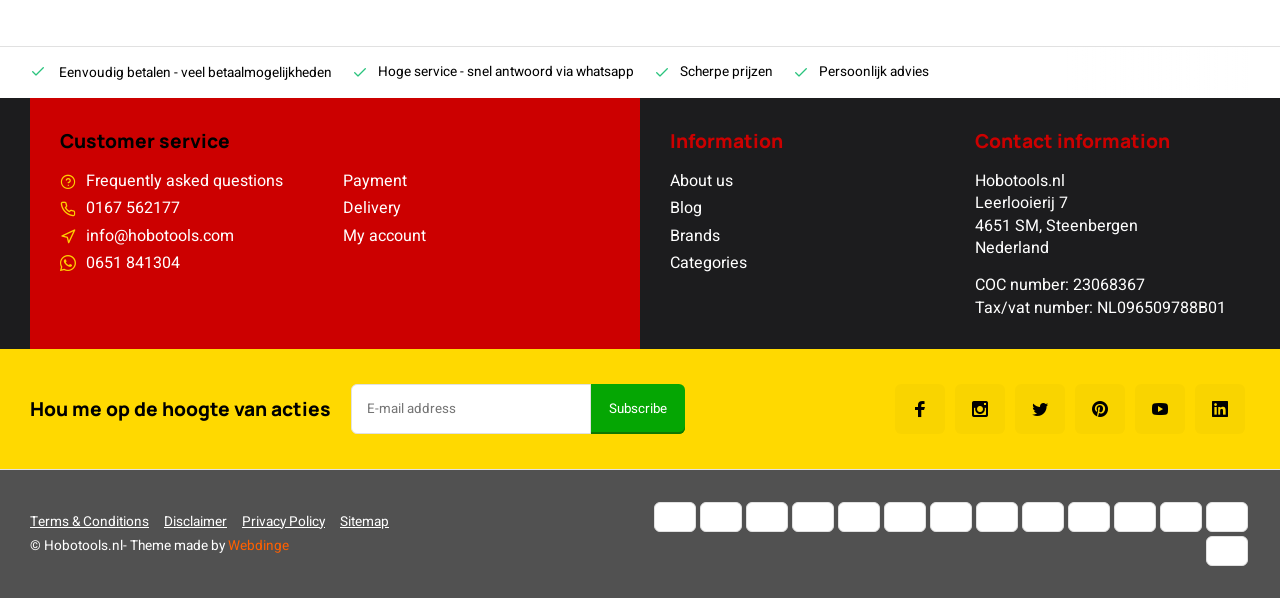How can I contact the customer service?
Give a comprehensive and detailed explanation for the question.

The customer service contact information is available at the top of the webpage, where it is written 'Hoge service - snel antwoord via whatsapp' and provides a phone number, indicating that customers can contact the service via WhatsApp or by calling the provided phone number.